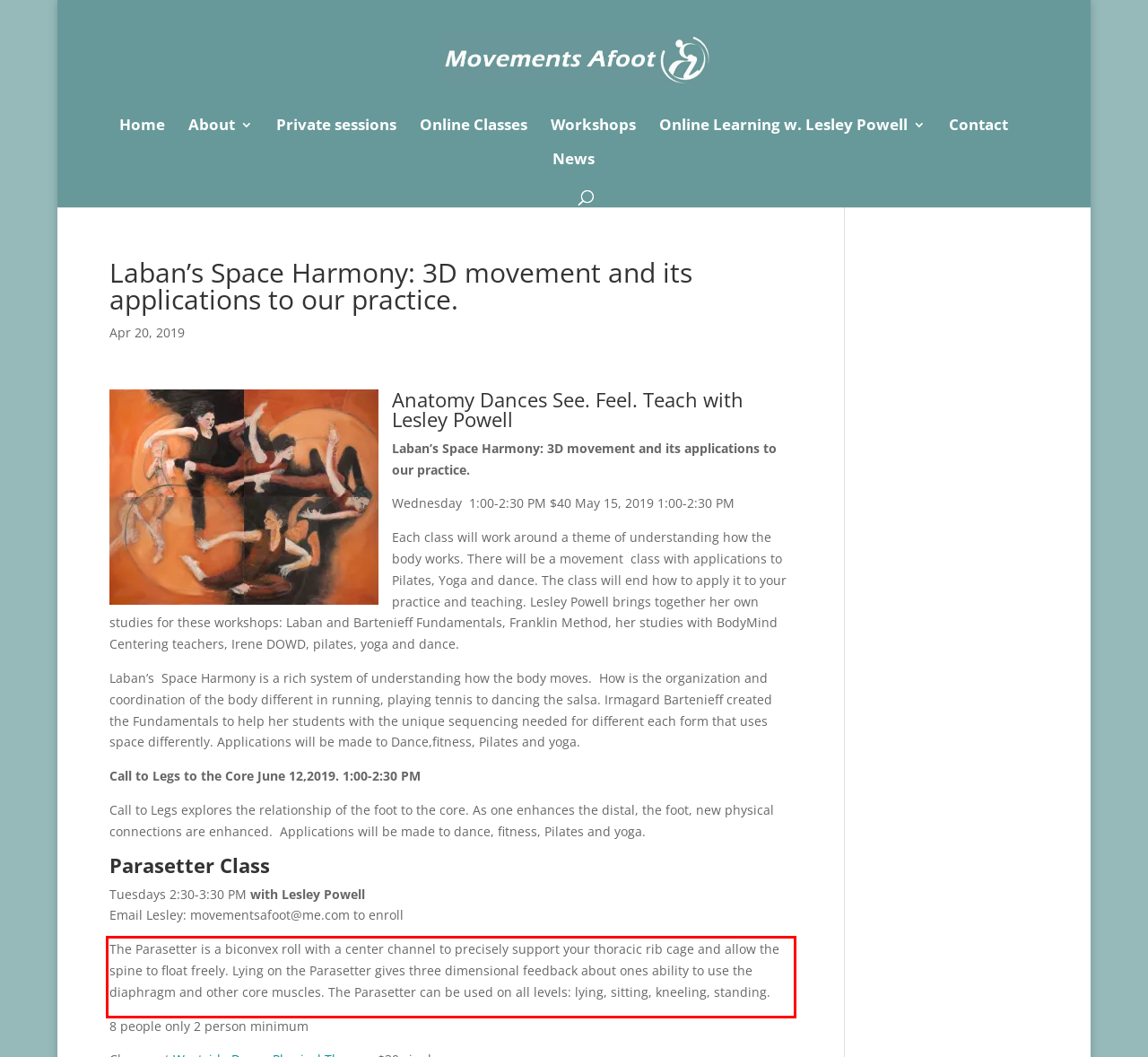Please perform OCR on the text within the red rectangle in the webpage screenshot and return the text content.

The Parasetter is a biconvex roll with a center channel to precisely support your thoracic rib cage and allow the spine to float freely. Lying on the Parasetter gives three dimensional feedback about ones ability to use the diaphragm and other core muscles. The Parasetter can be used on all levels: lying, sitting, kneeling, standing.